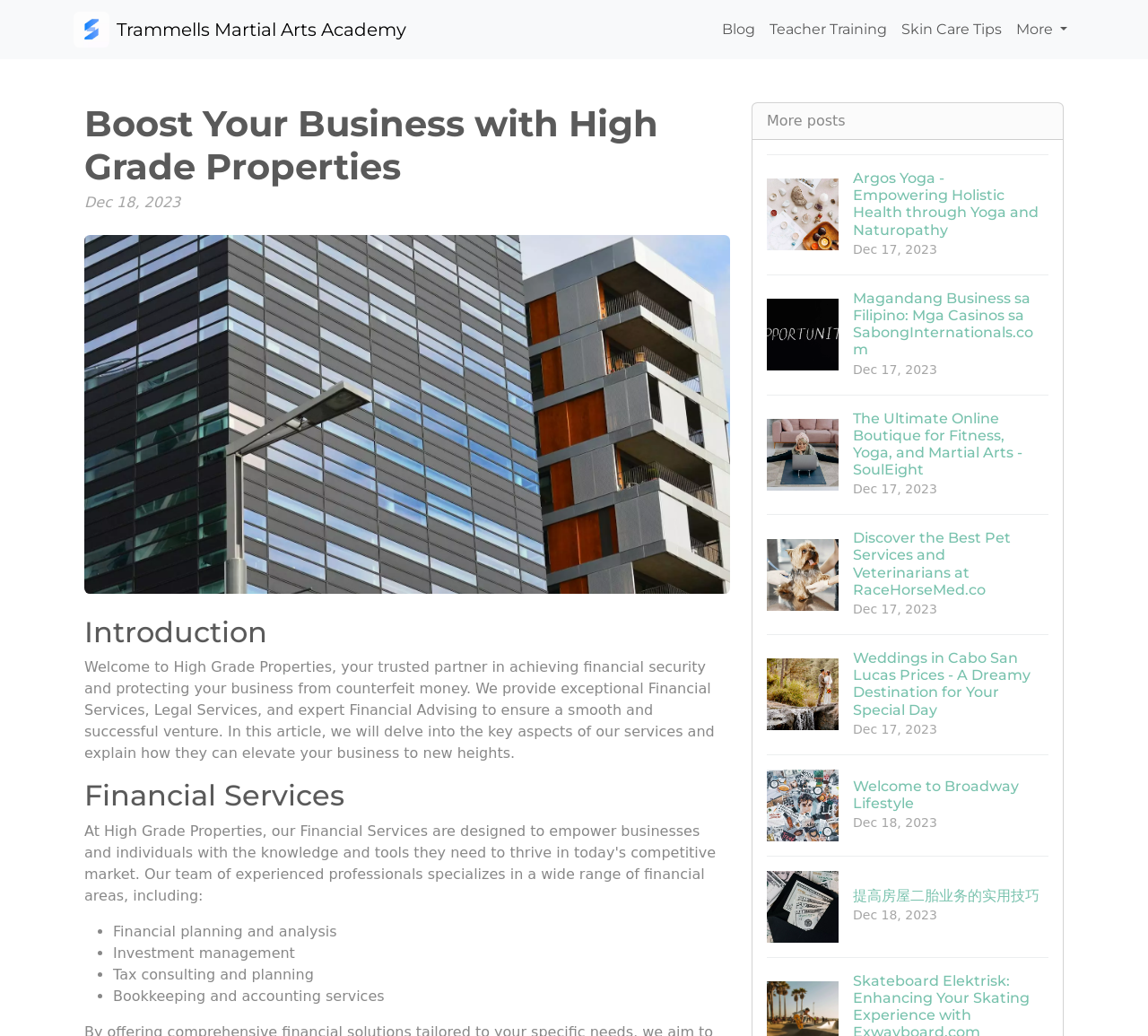Identify the bounding box coordinates of the area you need to click to perform the following instruction: "Click the 'Argos Yoga - Empowering Holistic Health through Yoga and Naturopathy Dec 17, 2023' link".

[0.668, 0.149, 0.913, 0.265]